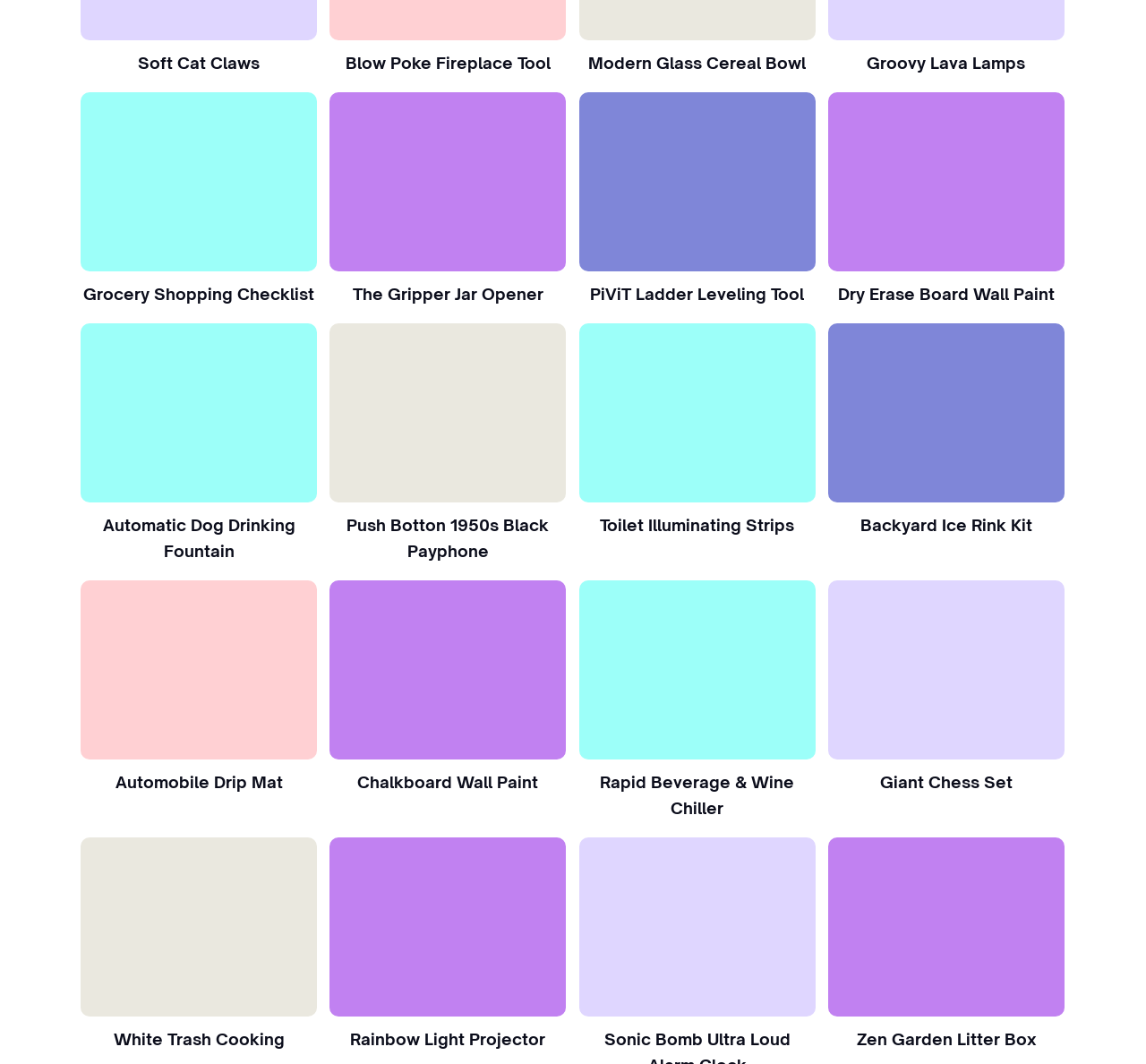Please mark the clickable region by giving the bounding box coordinates needed to complete this instruction: "Explore 'Backyard Ice Rink Kit'".

[0.723, 0.304, 0.929, 0.472]